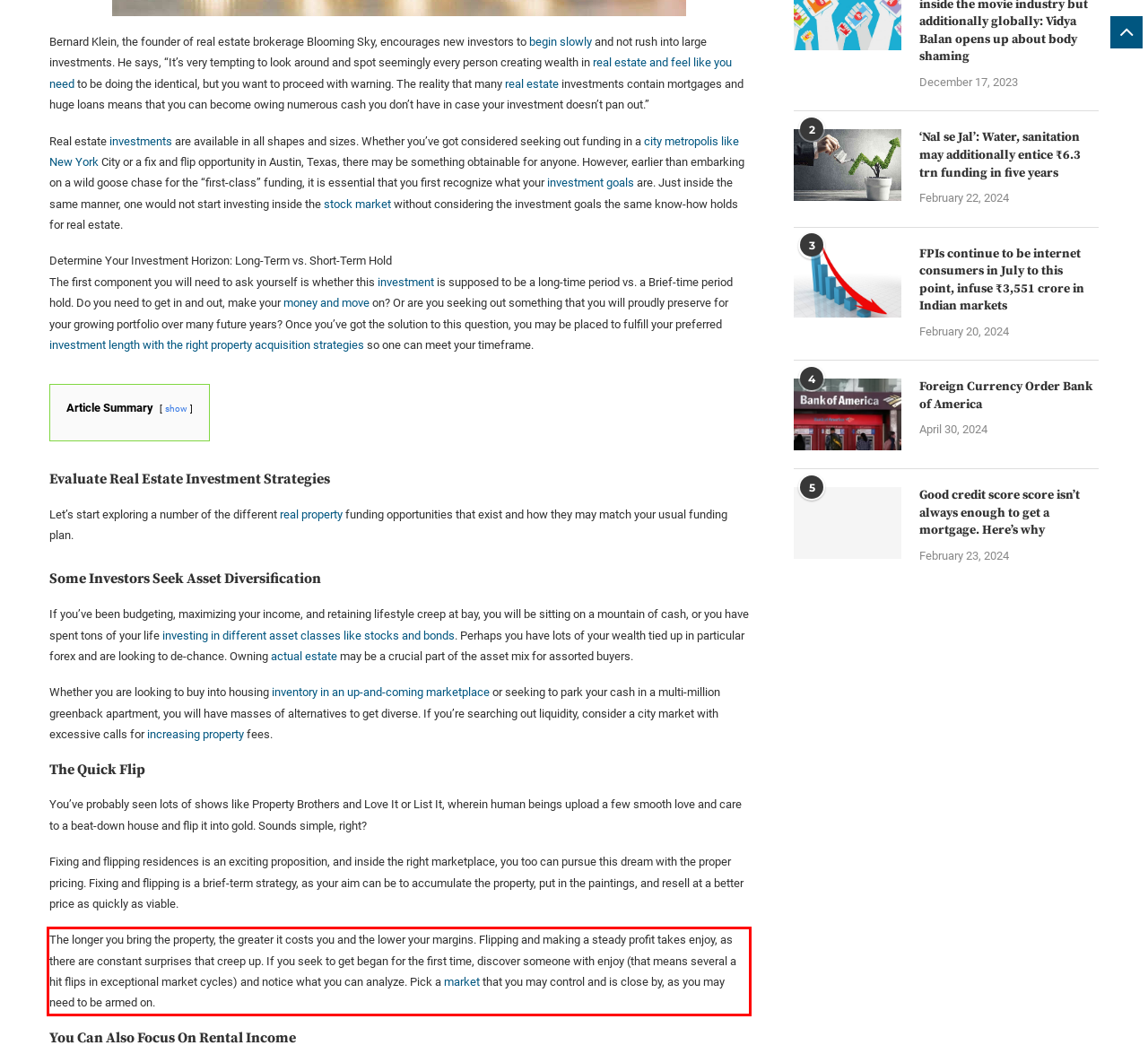Review the webpage screenshot provided, and perform OCR to extract the text from the red bounding box.

The longer you bring the property, the greater it costs you and the lower your margins. Flipping and making a steady profit takes enjoy, as there are constant surprises that creep up. If you seek to get began for the first time, discover someone with enjoy (that means several a hit flips in exceptional market cycles) and notice what you can analyze. Pick a market that you may control and is close by, as you may need to be armed on.